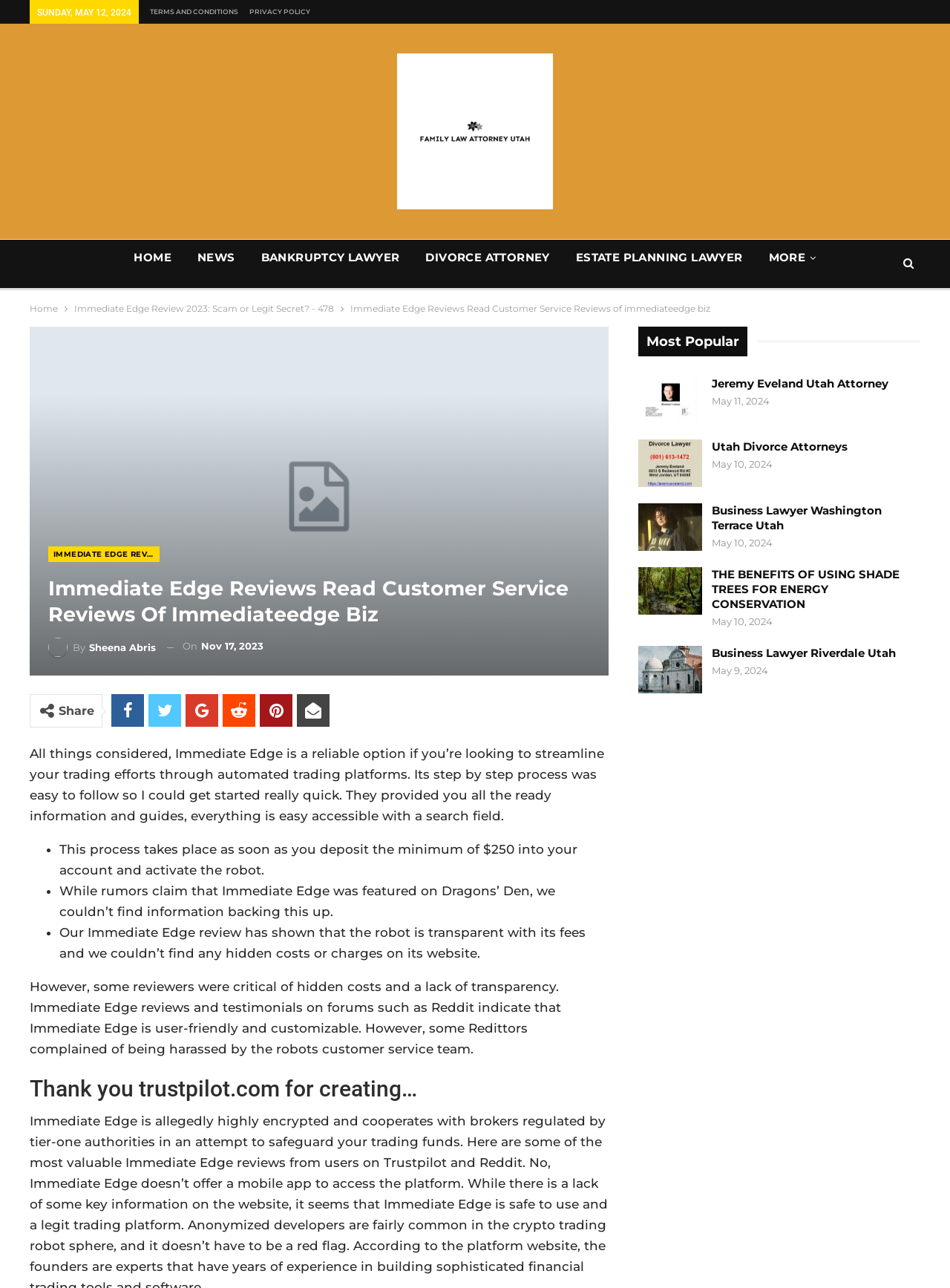Determine the bounding box coordinates of the region I should click to achieve the following instruction: "Read the 'Immediate Edge Reviews' article". Ensure the bounding box coordinates are four float numbers between 0 and 1, i.e., [left, top, right, bottom].

[0.031, 0.254, 0.641, 0.524]